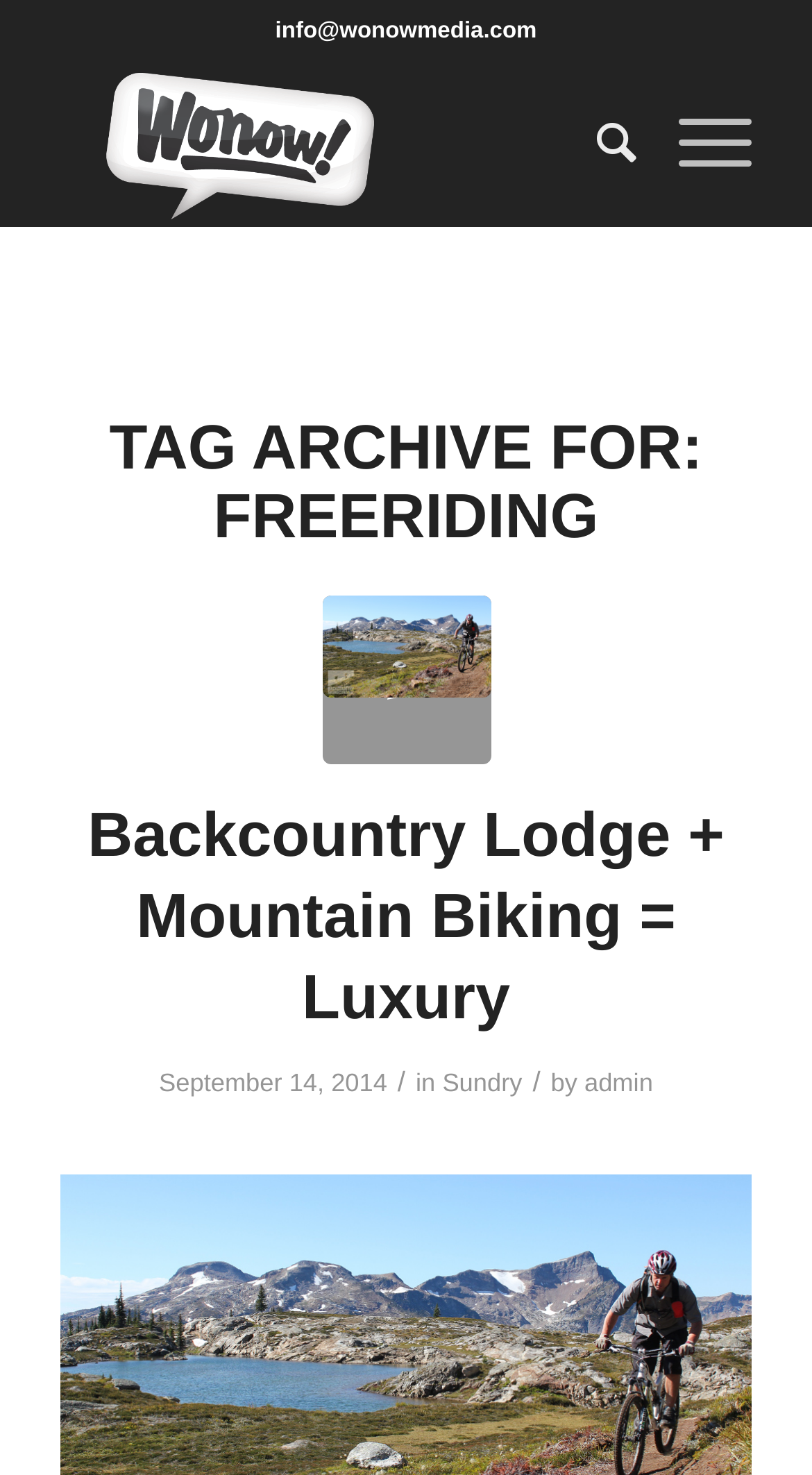Given the description "Menu Menu", determine the bounding box of the corresponding UI element.

[0.784, 0.041, 0.925, 0.154]